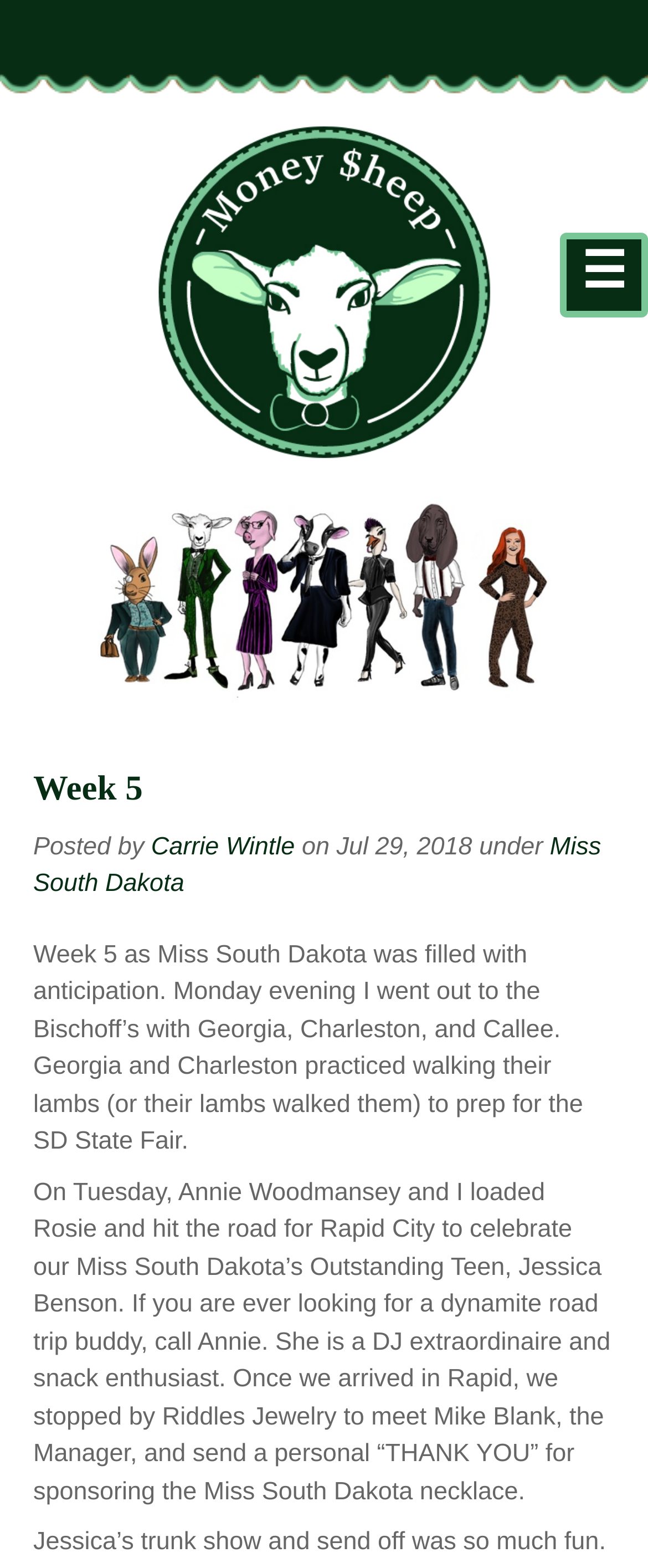What is the name of the jewelry store visited?
Using the screenshot, give a one-word or short phrase answer.

Riddles Jewelry